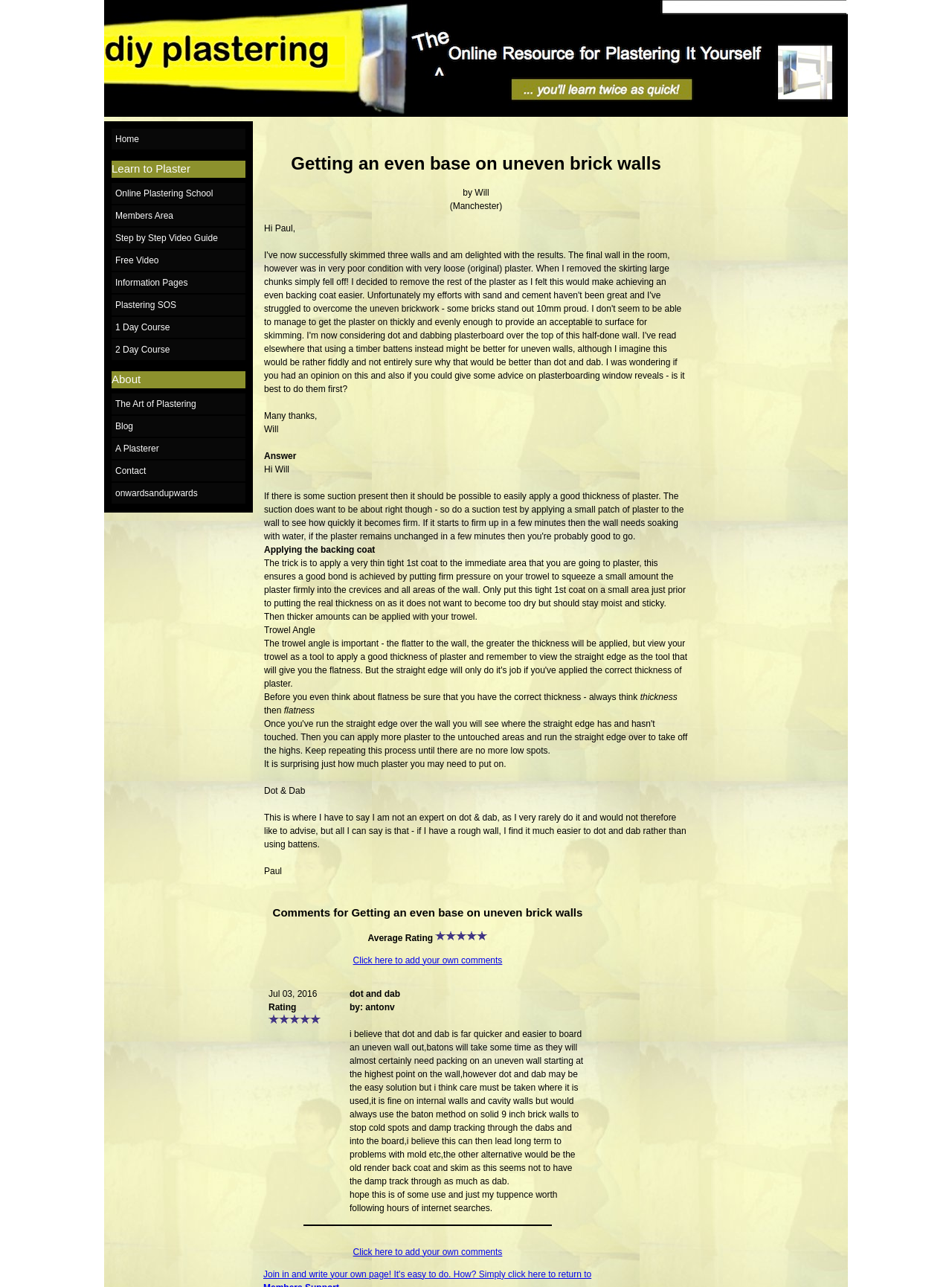Find the main header of the webpage and produce its text content.

Getting an even base on uneven brick walls